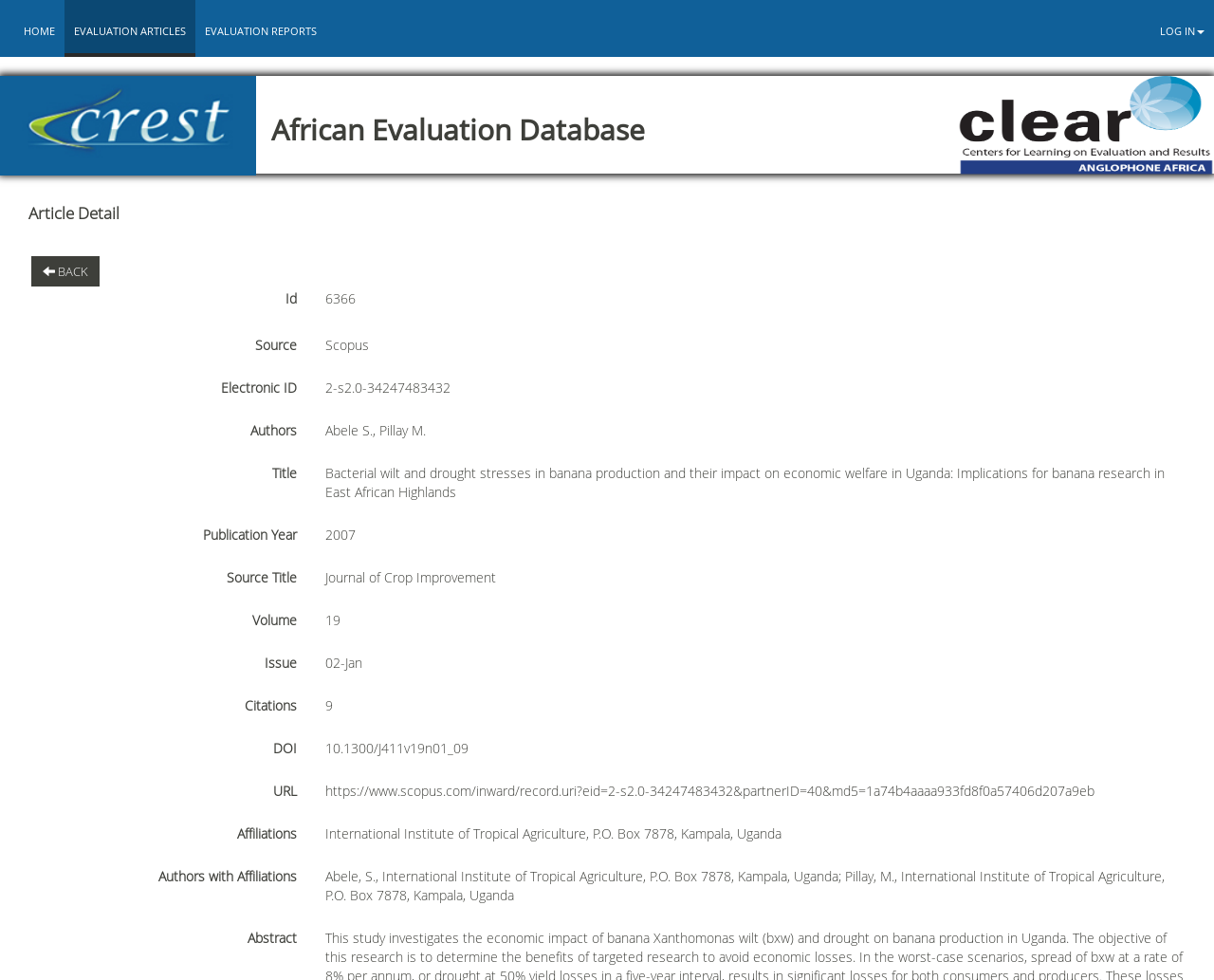Please locate the UI element described by "Back" and provide its bounding box coordinates.

[0.026, 0.261, 0.082, 0.292]